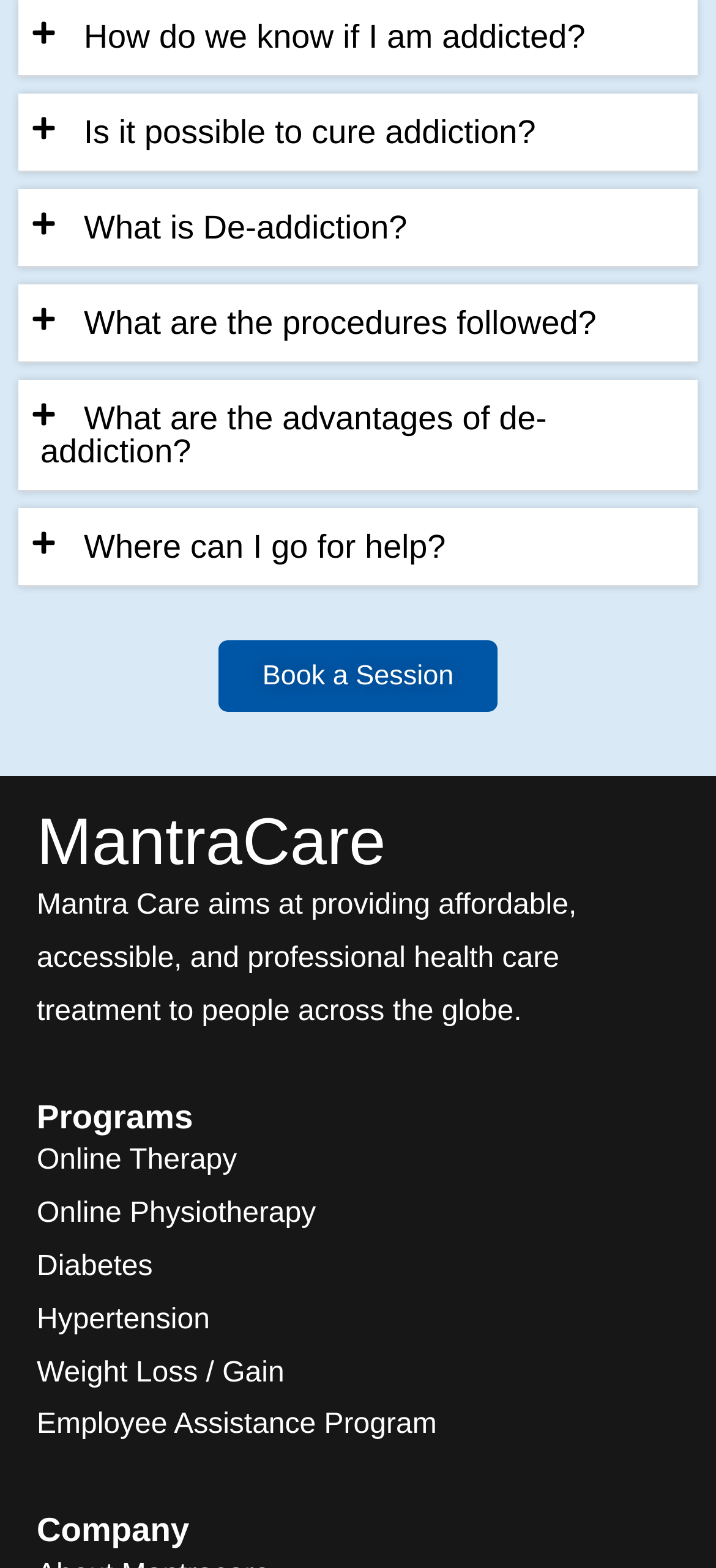Find the bounding box coordinates for the HTML element described as: "What is De-addiction?". The coordinates should consist of four float values between 0 and 1, i.e., [left, top, right, bottom].

[0.117, 0.134, 0.569, 0.157]